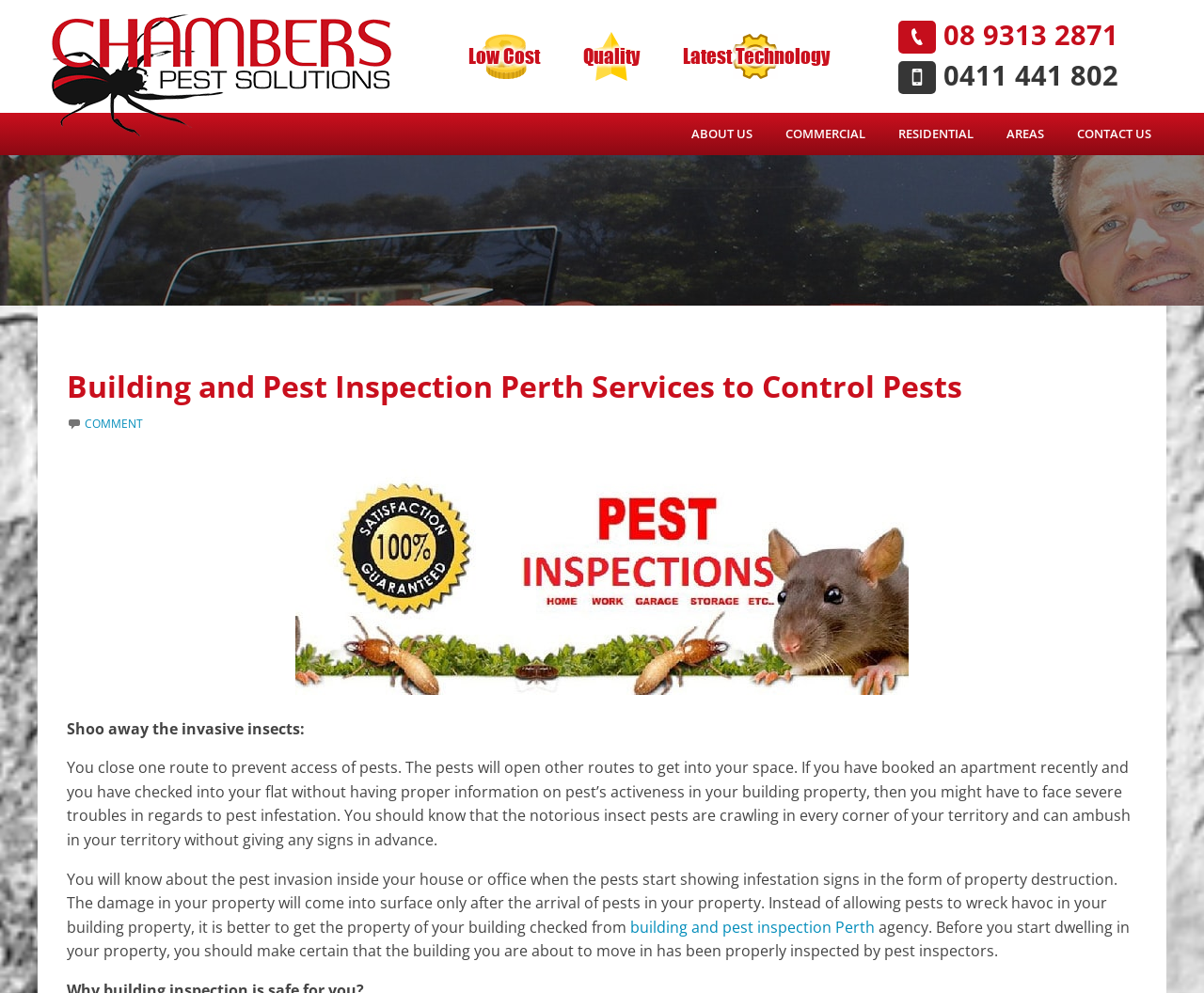Please provide a comprehensive answer to the question below using the information from the image: What is the company name?

The company name is obtained from the image and link with the text 'Chambers Pest Control' at the top of the webpage.